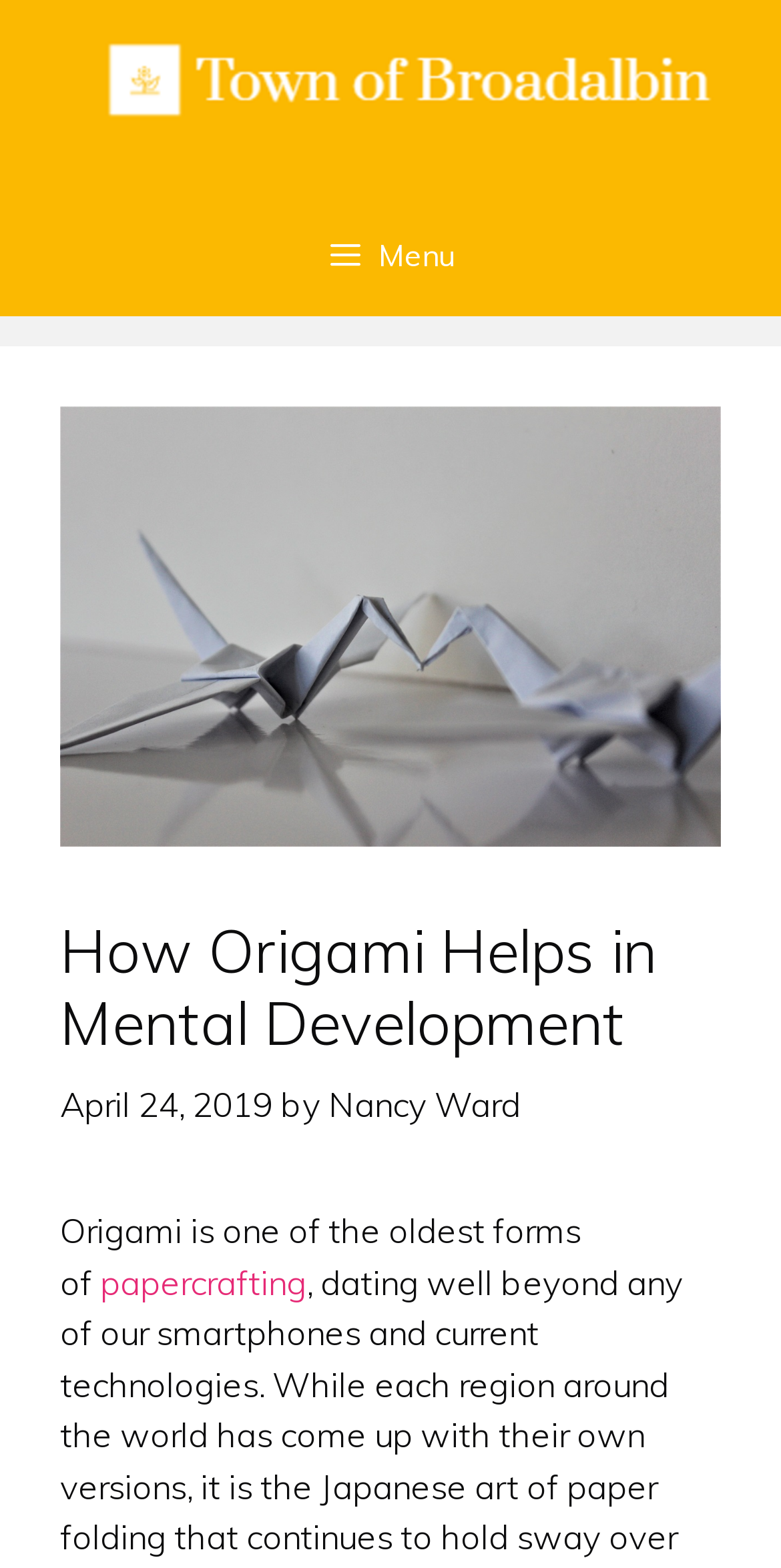Use a single word or phrase to answer the question:
What is the name of the town in the banner?

Town of Broadalbin